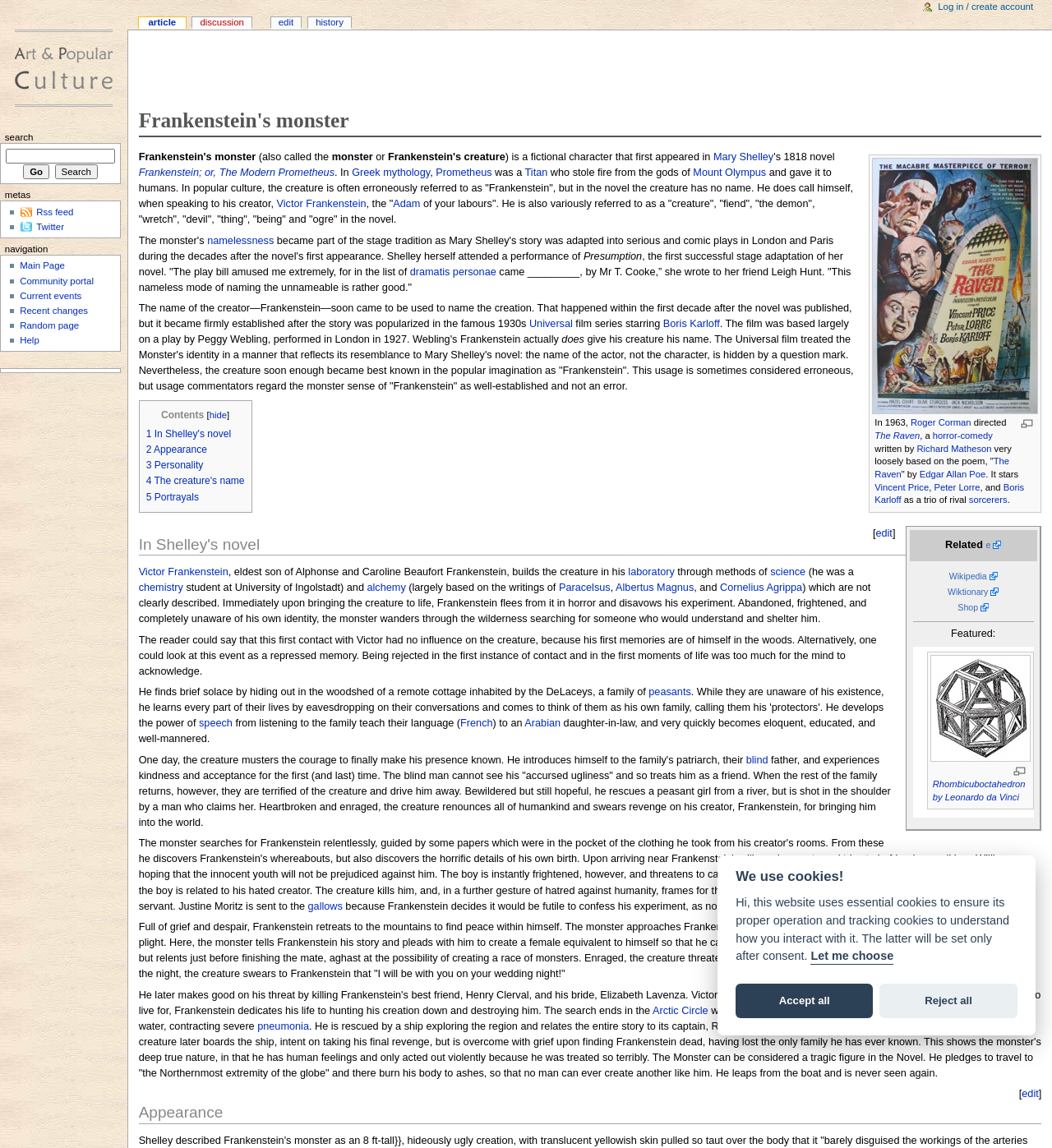What is the name of the Titan who stole fire from the gods of Mount Olympus?
Examine the image and give a concise answer in one word or a short phrase.

Prometheus